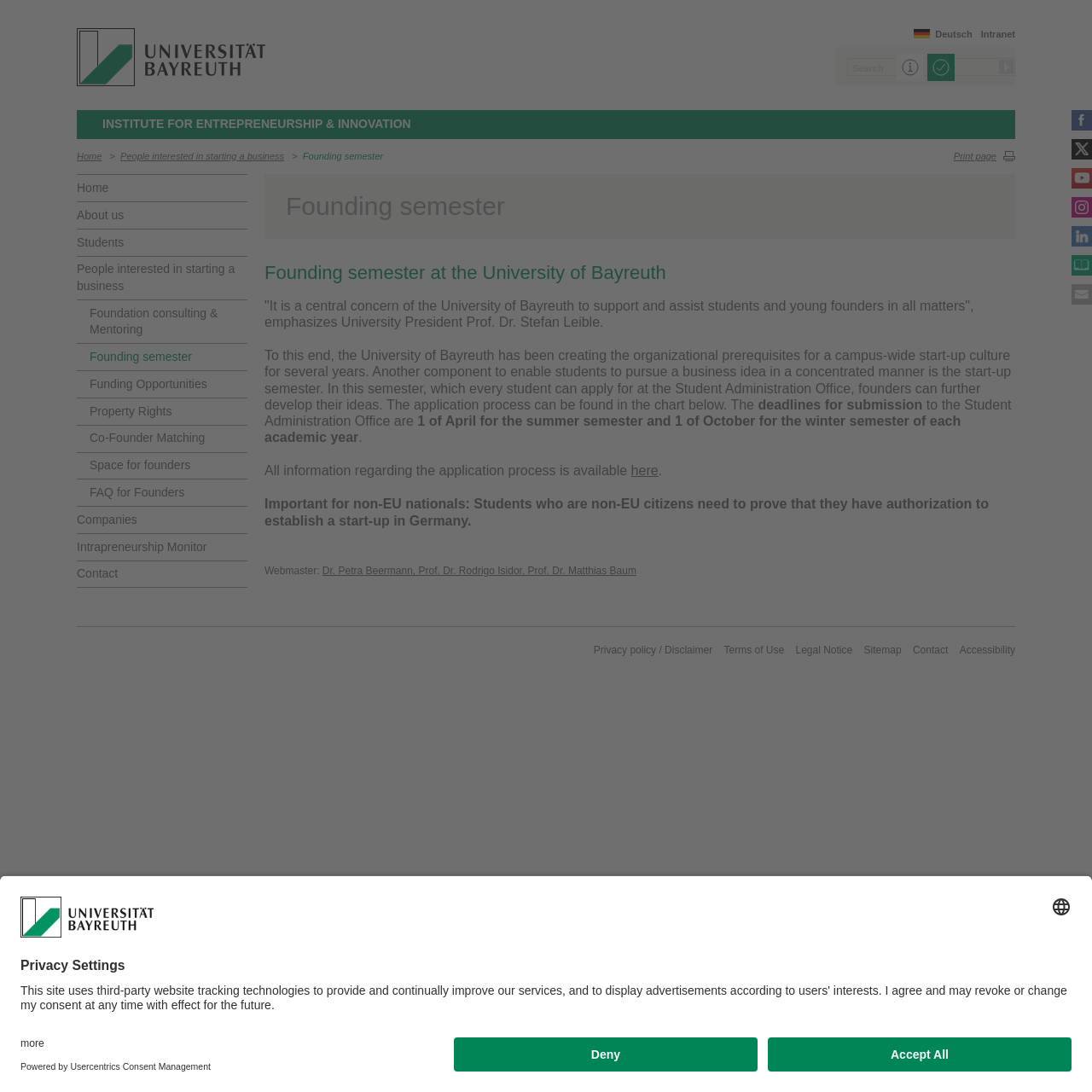Please identify the bounding box coordinates of the element's region that needs to be clicked to fulfill the following instruction: "Search for something". The bounding box coordinates should consist of four float numbers between 0 and 1, i.e., [left, top, right, bottom].

[0.776, 0.053, 0.93, 0.07]